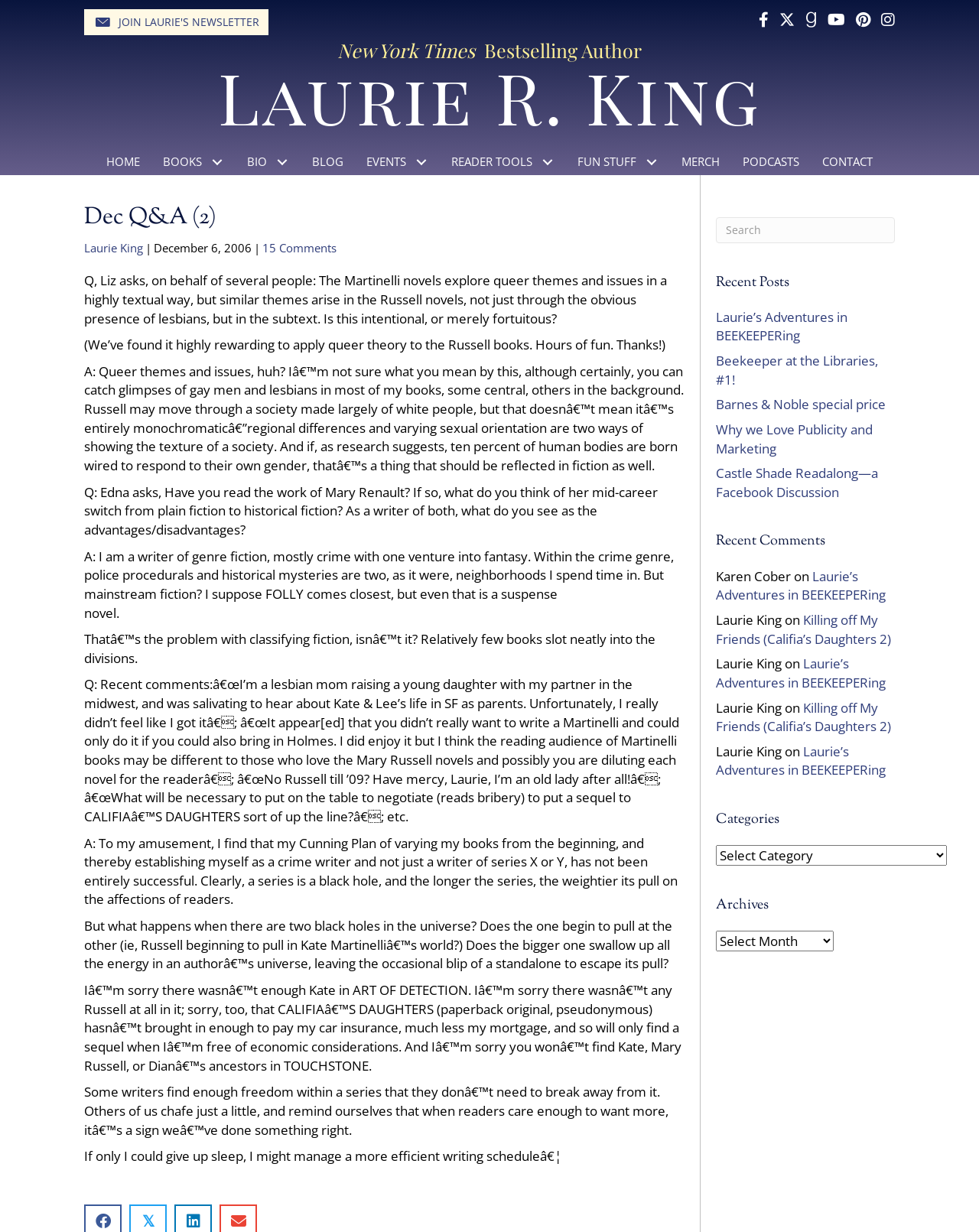Provide a short answer to the following question with just one word or phrase: How many recent posts are listed?

5